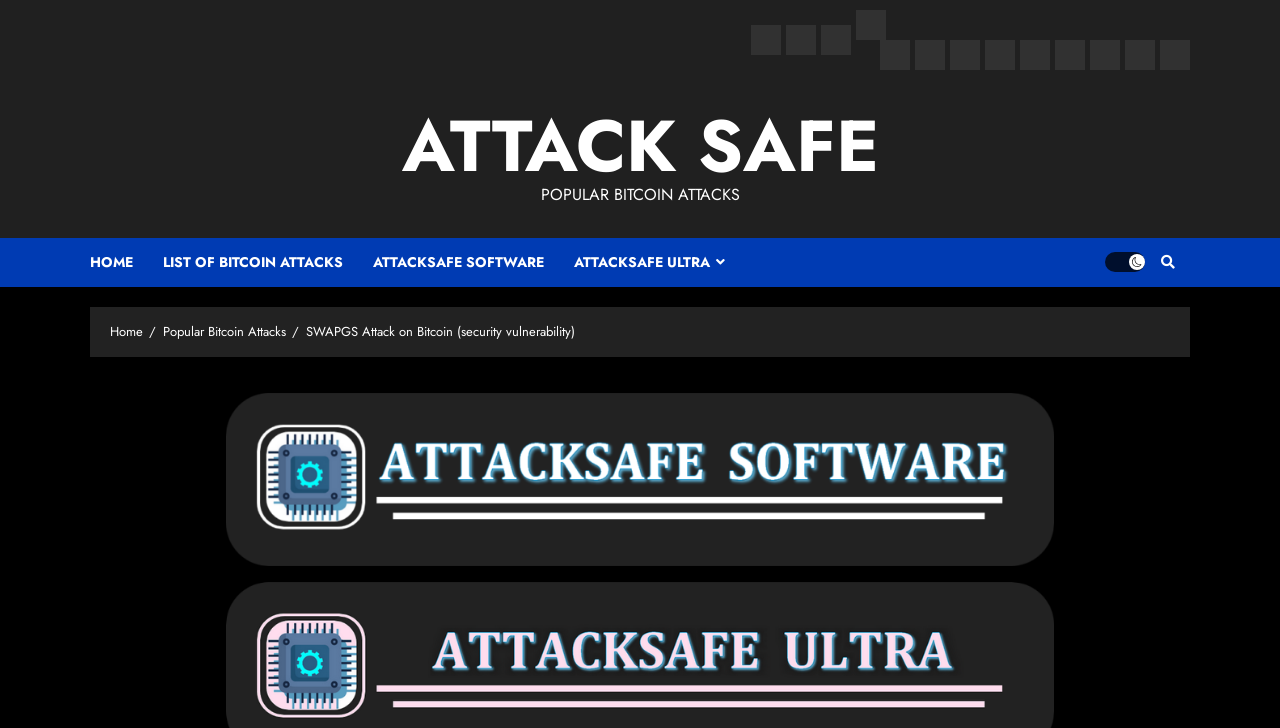Find the headline of the webpage and generate its text content.

SWAPGS Attack on Bitcoin (security vulnerability)